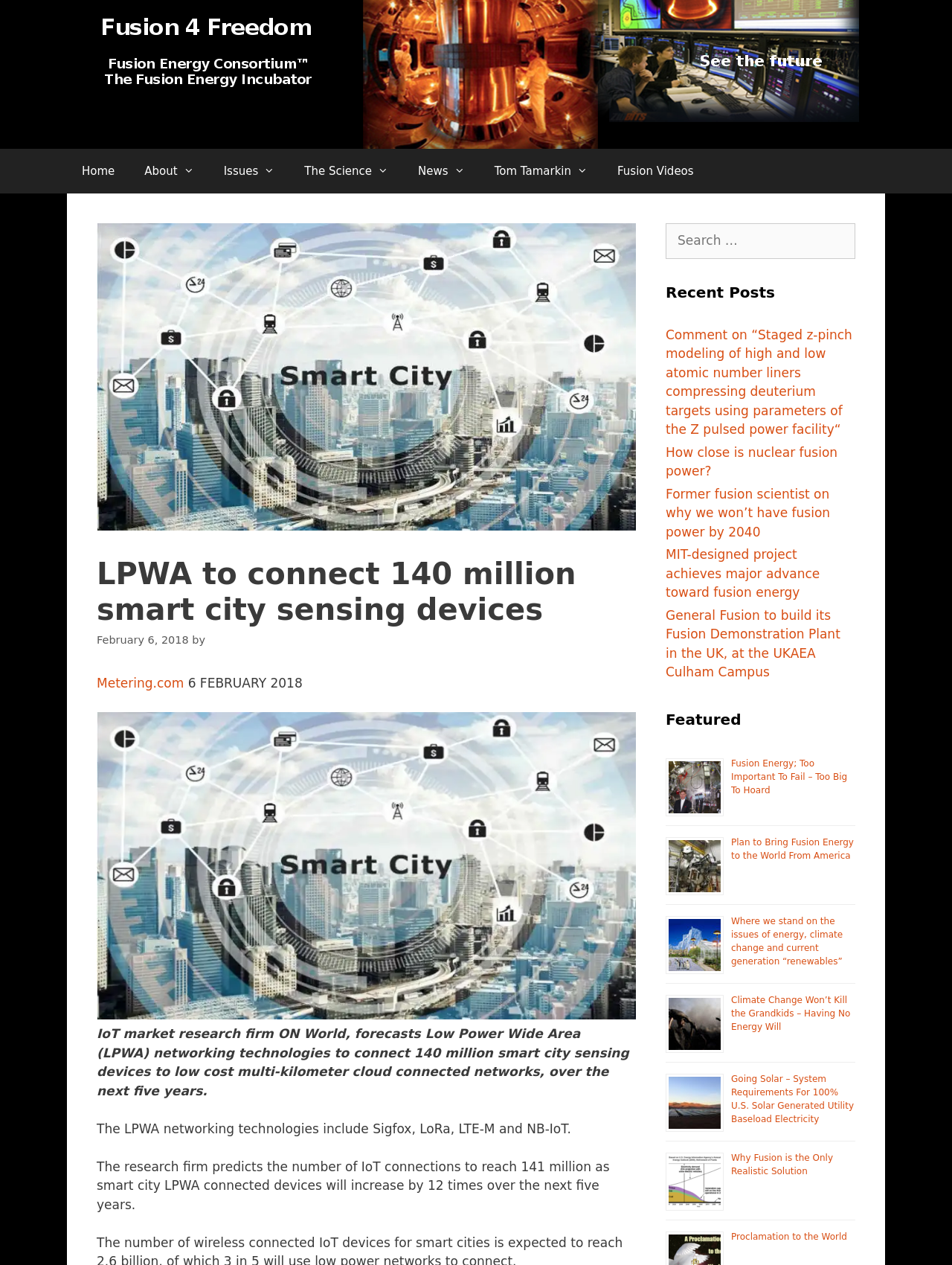Please find the bounding box coordinates of the element's region to be clicked to carry out this instruction: "Read the 'LPWA to connect 140 million smart city sensing devices' article".

[0.102, 0.439, 0.668, 0.513]